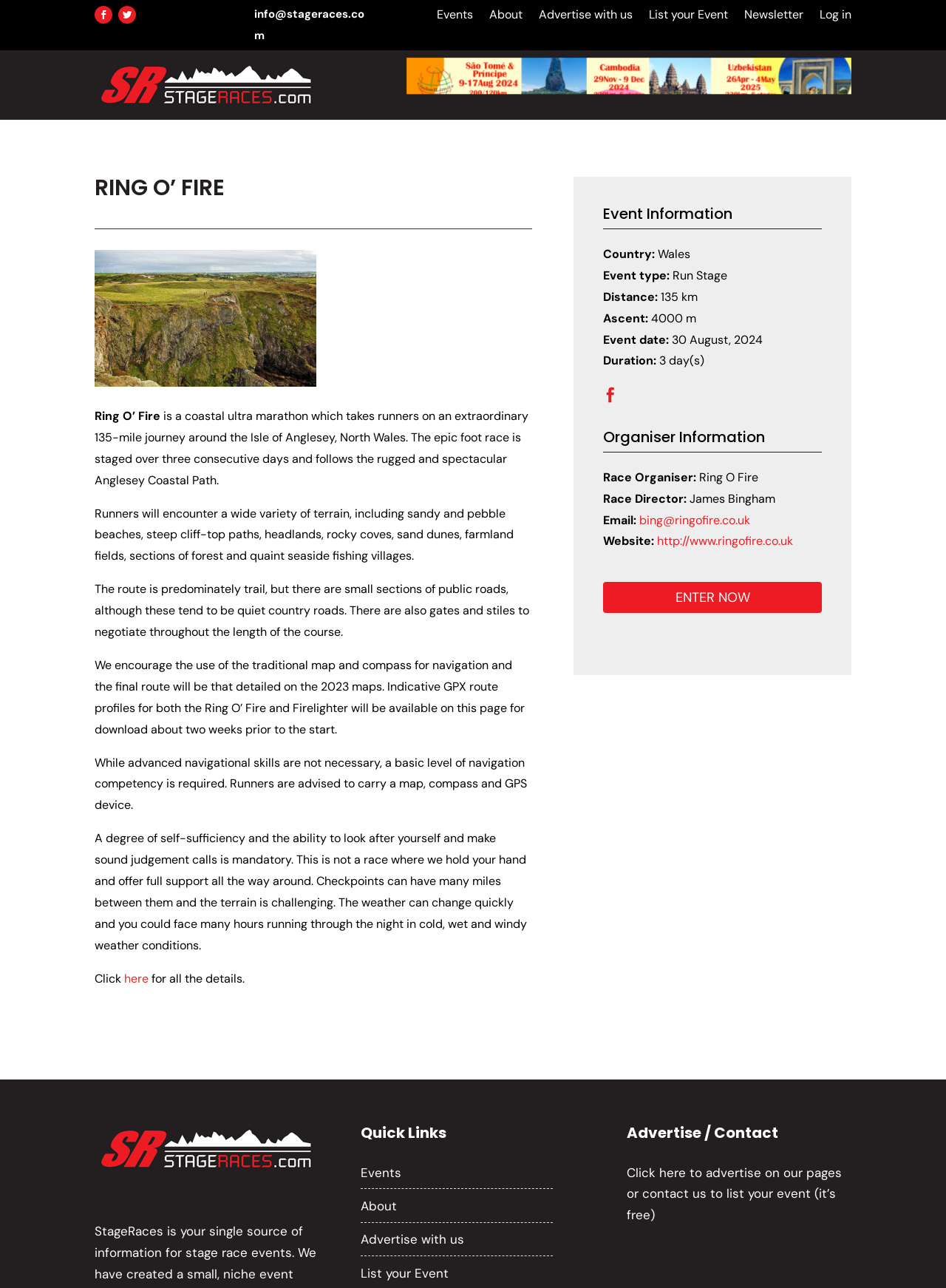Find the bounding box coordinates of the clickable area that will achieve the following instruction: "Visit the 'Events' page".

[0.462, 0.007, 0.5, 0.02]